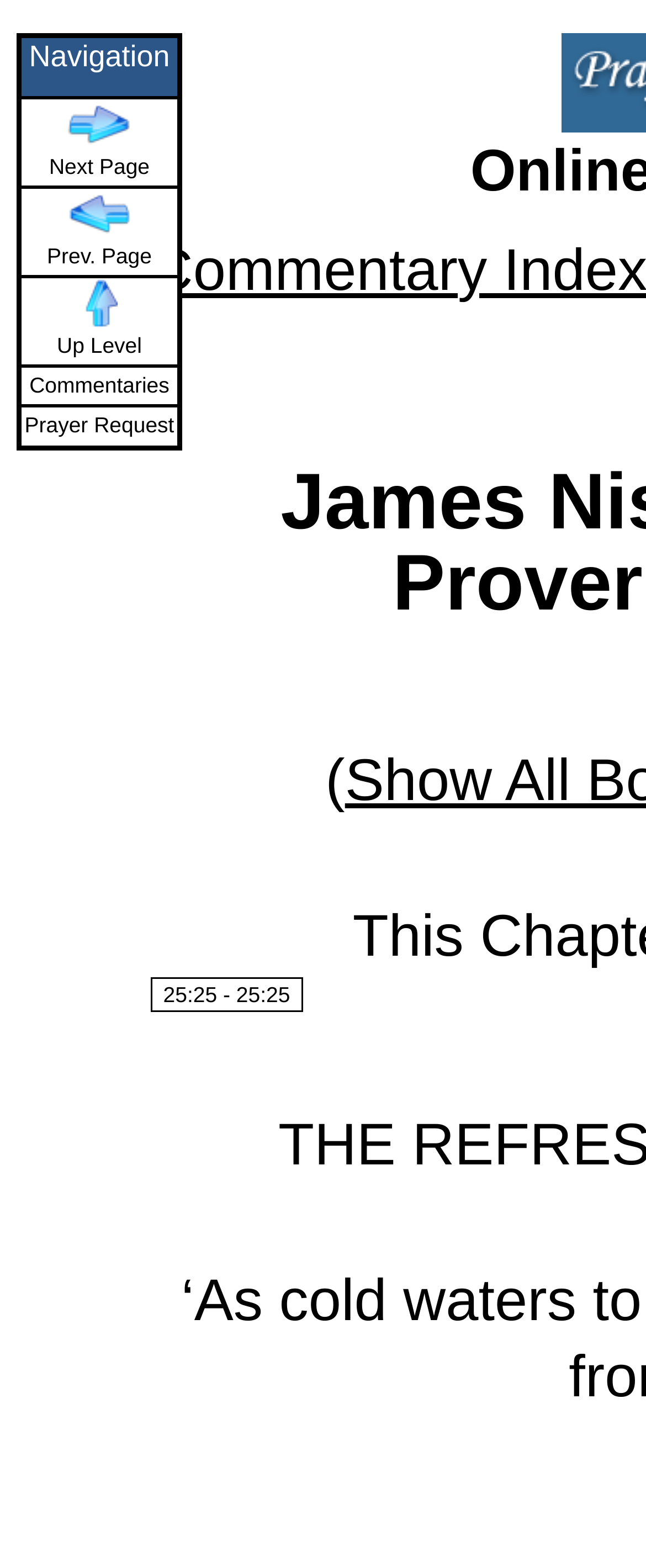What is the purpose of the image in the 'Next Page' gridcell?
Refer to the image and provide a one-word or short phrase answer.

Navigation